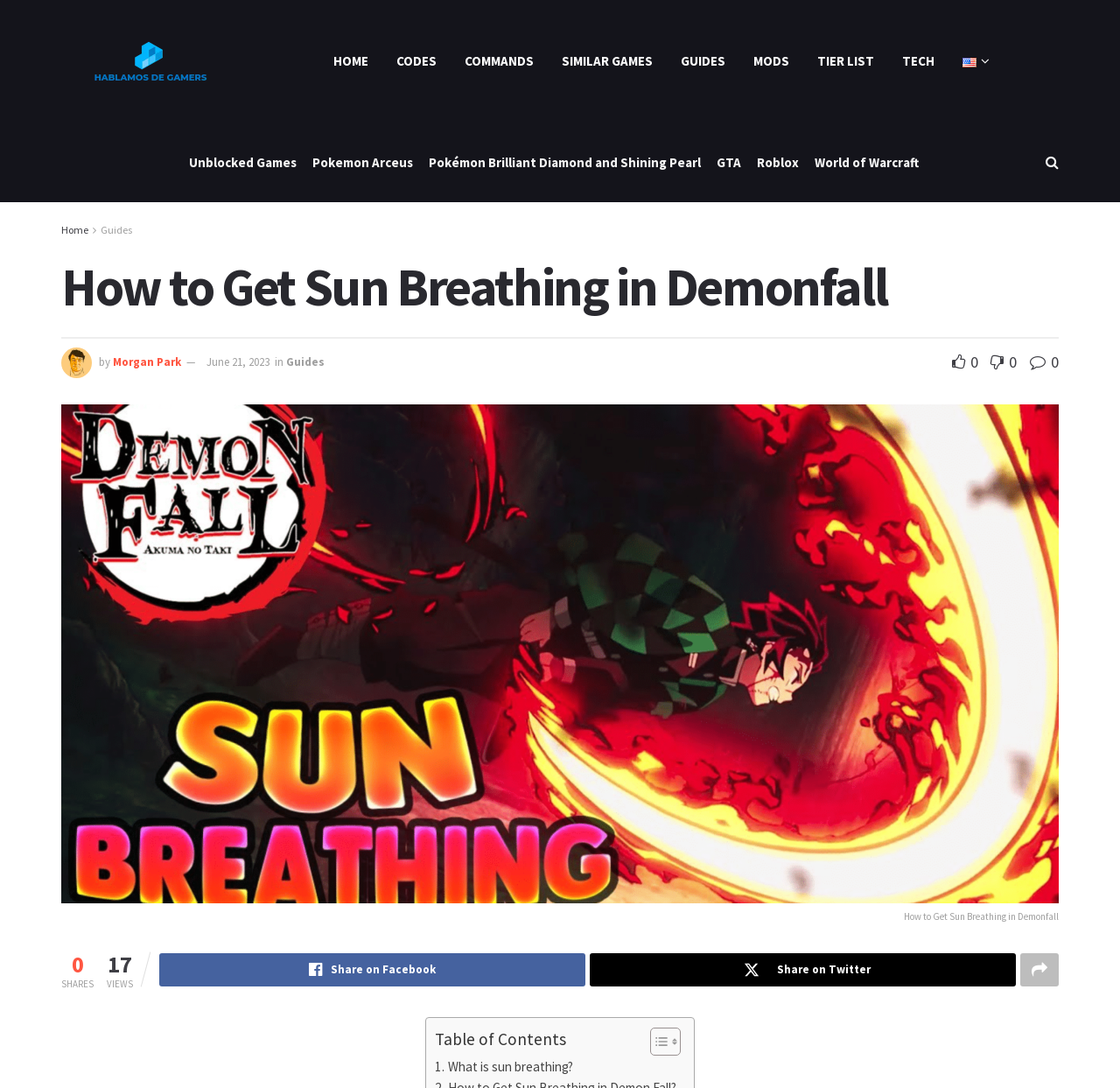Answer the question in one word or a short phrase:
How many main navigation links are there?

9